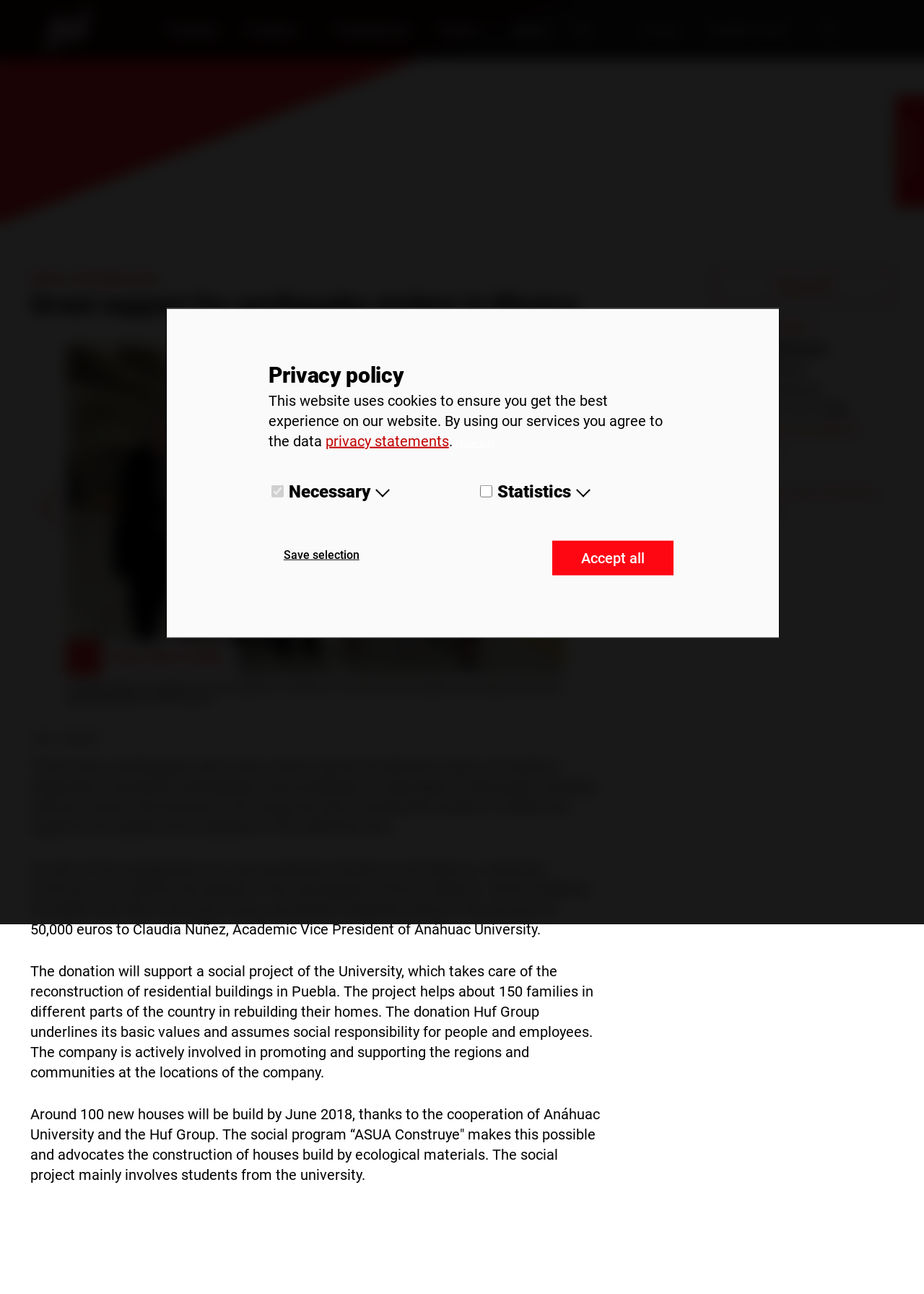From the webpage screenshot, predict the bounding box of the UI element that matches this description: "More info".

[0.493, 0.338, 0.536, 0.346]